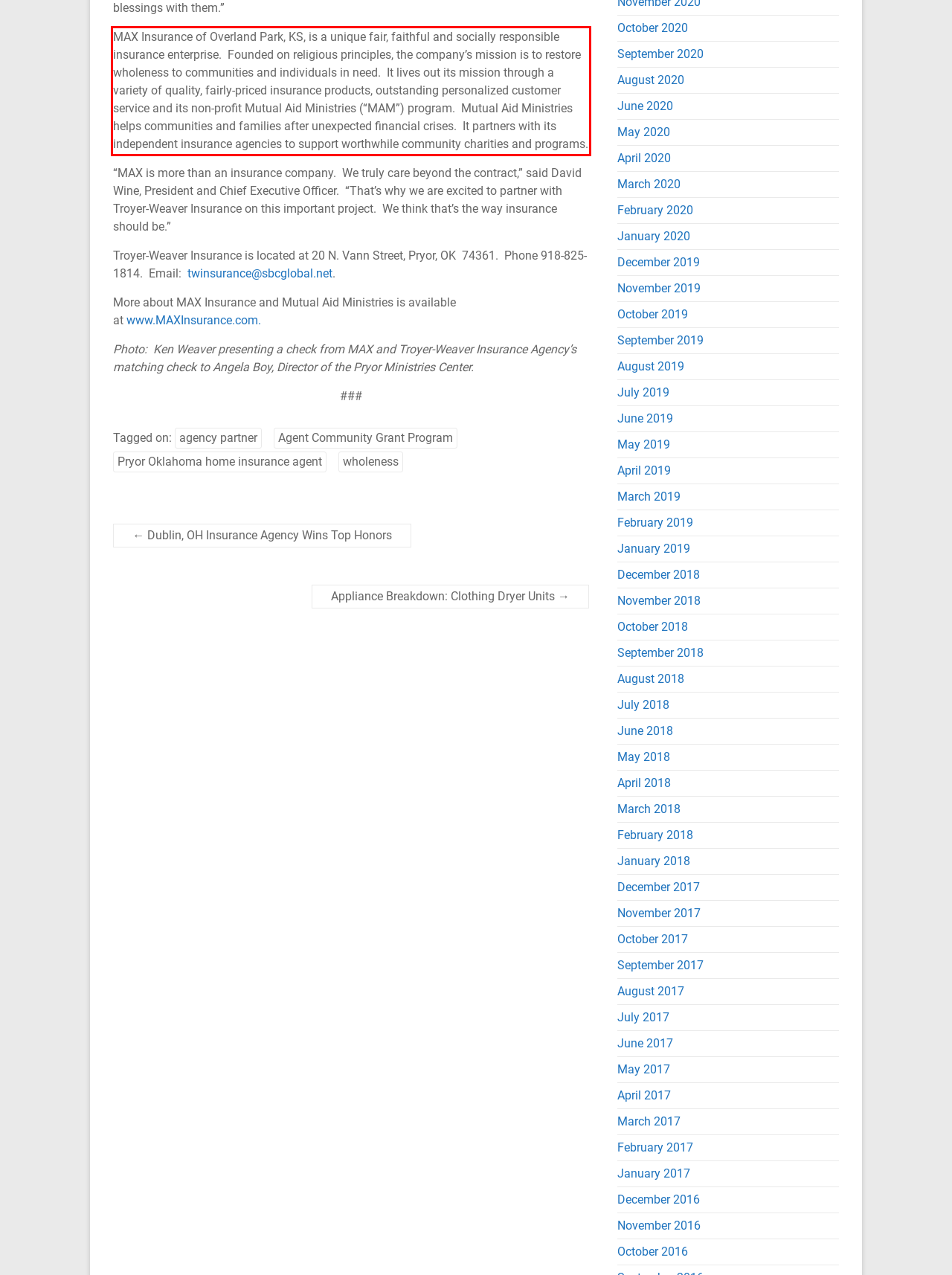Using the provided screenshot of a webpage, recognize and generate the text found within the red rectangle bounding box.

MAX Insurance of Overland Park, KS, is a unique fair, faithful and socially responsible insurance enterprise. Founded on religious principles, the company’s mission is to restore wholeness to communities and individuals in need. It lives out its mission through a variety of quality, fairly-priced insurance products, outstanding personalized customer service and its non-profit Mutual Aid Ministries (“MAM”) program. Mutual Aid Ministries helps communities and families after unexpected financial crises. It partners with its independent insurance agencies to support worthwhile community charities and programs.